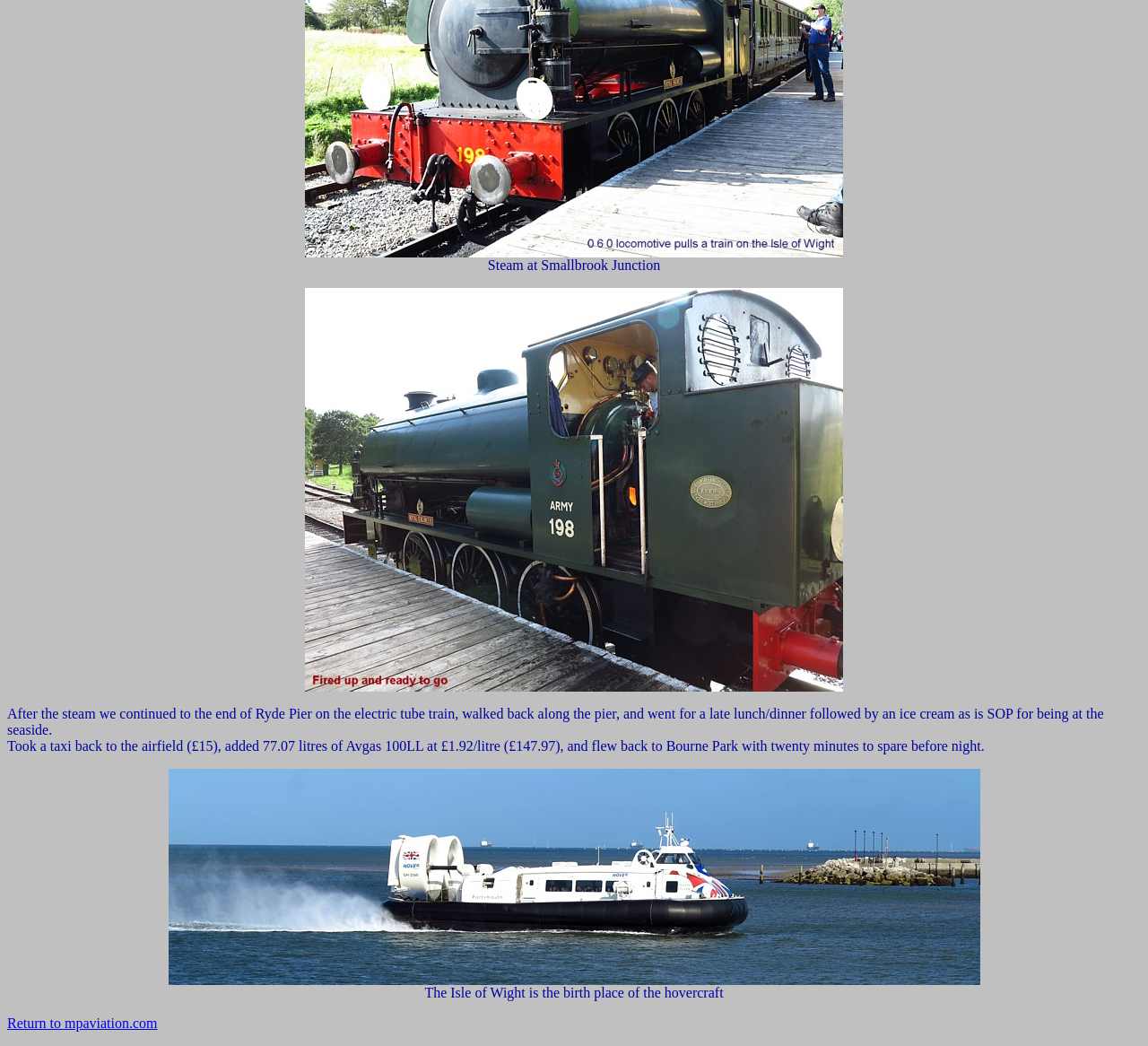Analyze the image and answer the question with as much detail as possible: 
Where can the user go by clicking the link at the bottom?

The link element 'Return to mpaviation.com' suggests that clicking on this link will take the user to the mpaviation.com website.